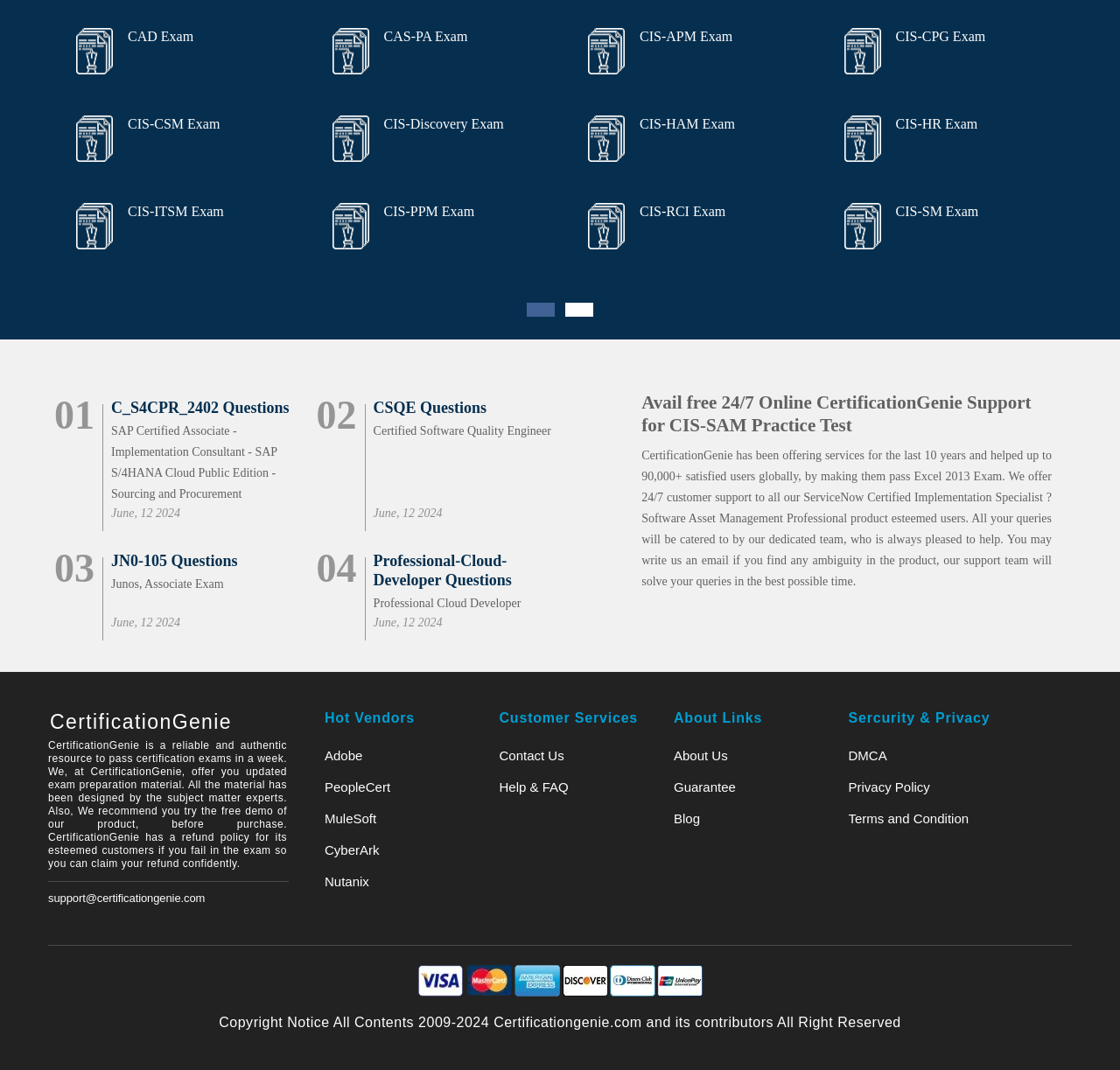Please find the bounding box coordinates of the section that needs to be clicked to achieve this instruction: "Contact the support team via 'support@certificationgenie.com'".

[0.043, 0.834, 0.183, 0.845]